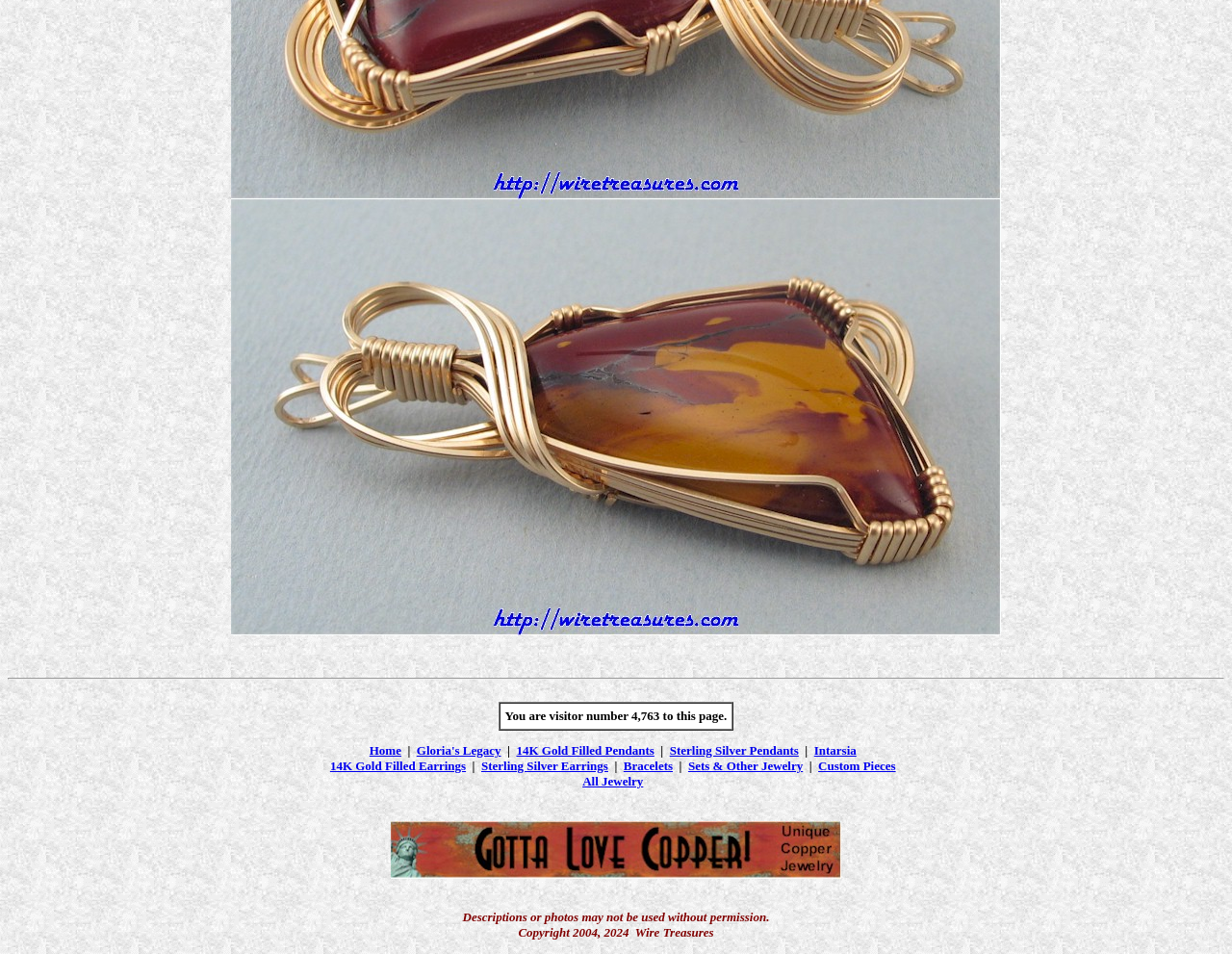Provide a brief response to the question below using one word or phrase:
What is the copyright year of Wire Treasures?

2004, 2024